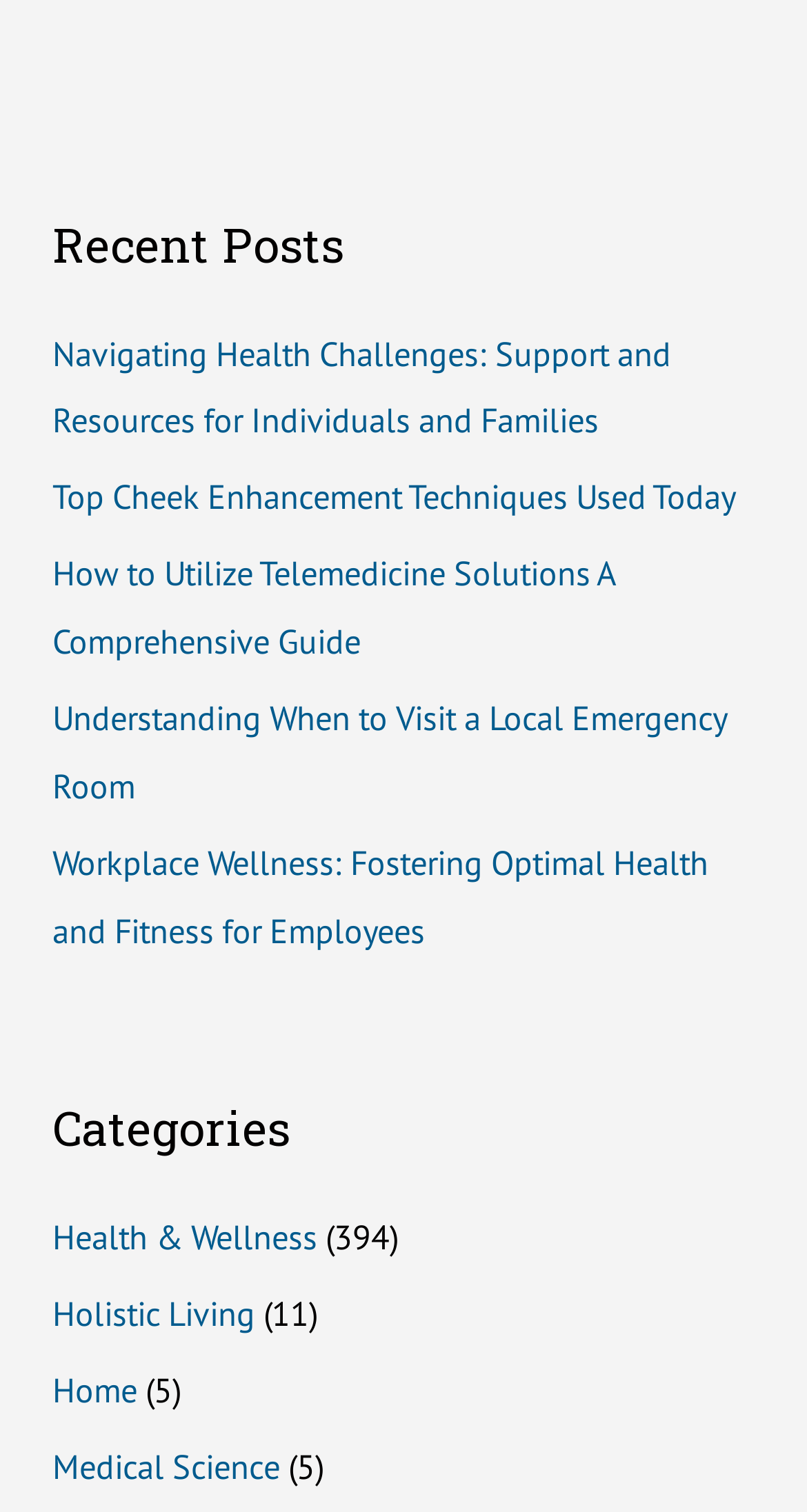Find the bounding box coordinates of the area that needs to be clicked in order to achieve the following instruction: "read about navigating health challenges". The coordinates should be specified as four float numbers between 0 and 1, i.e., [left, top, right, bottom].

[0.065, 0.218, 0.831, 0.293]